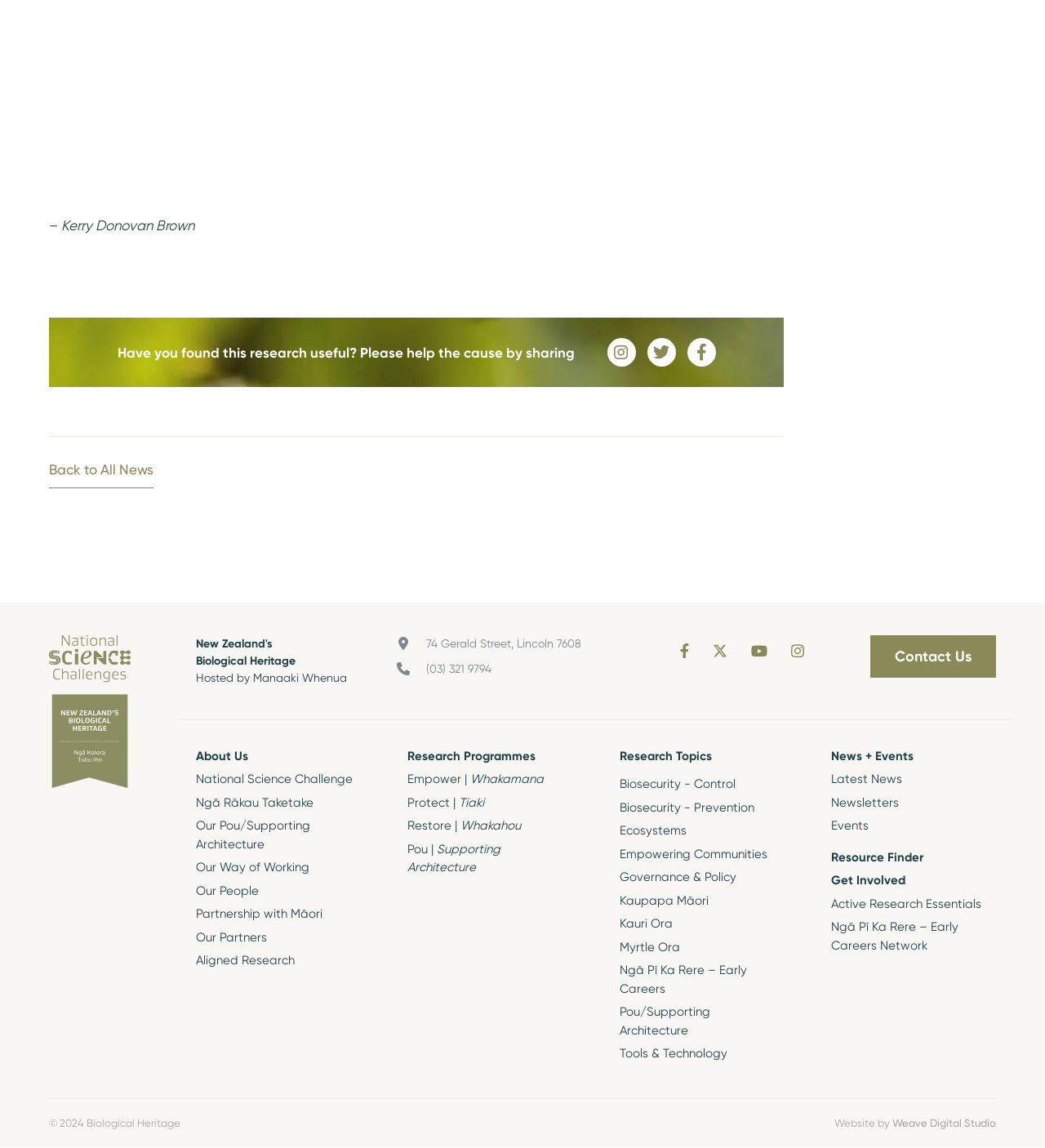Identify the bounding box coordinates of the section that should be clicked to achieve the task described: "Visit 'National Science Challenges - New Zealand's Biological Heritage'".

[0.047, 0.612, 0.125, 0.626]